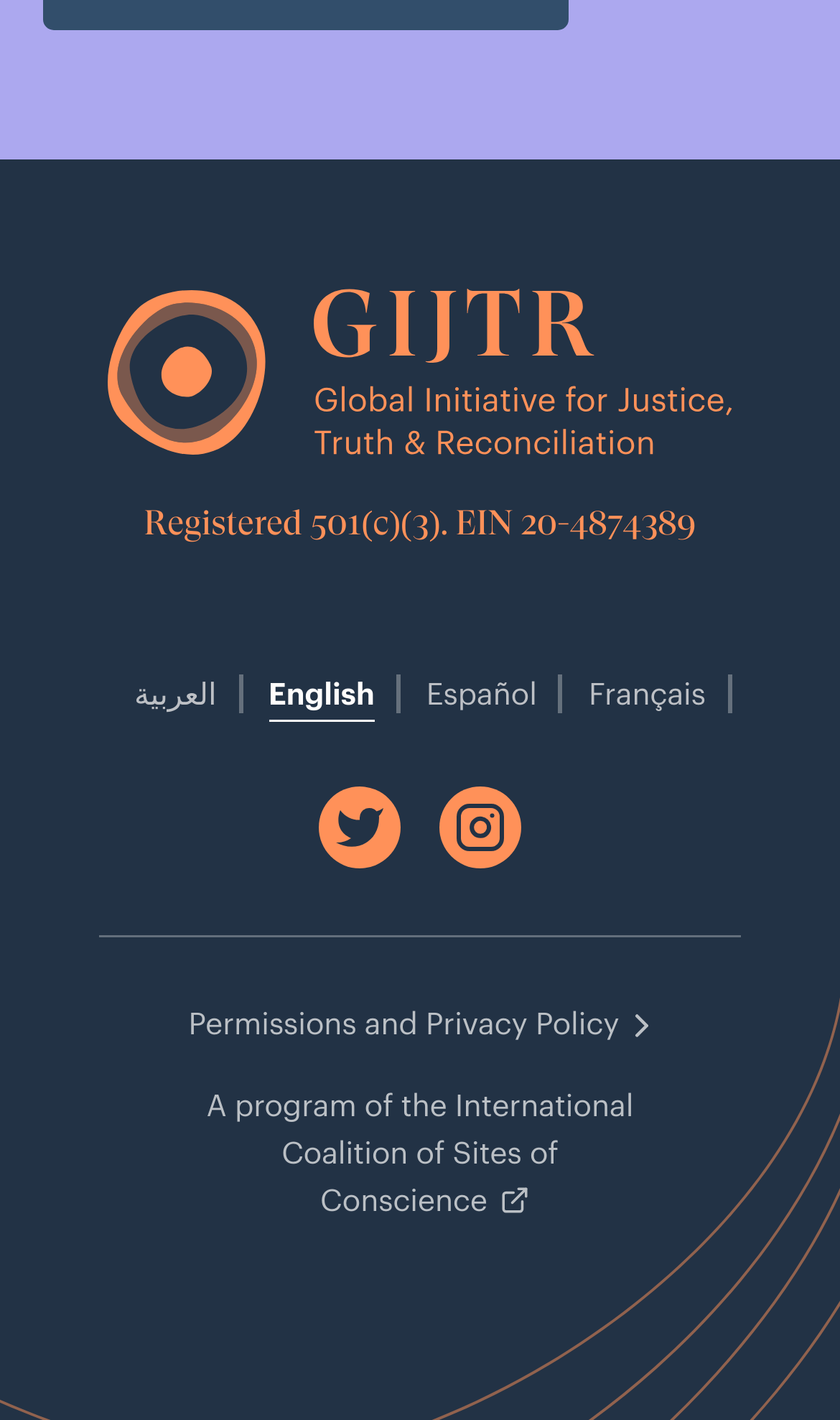Please determine the bounding box of the UI element that matches this description: A Frayed Knot Sailing. The coordinates should be given as (top-left x, top-left y, bottom-right x, bottom-right y), with all values between 0 and 1.

None